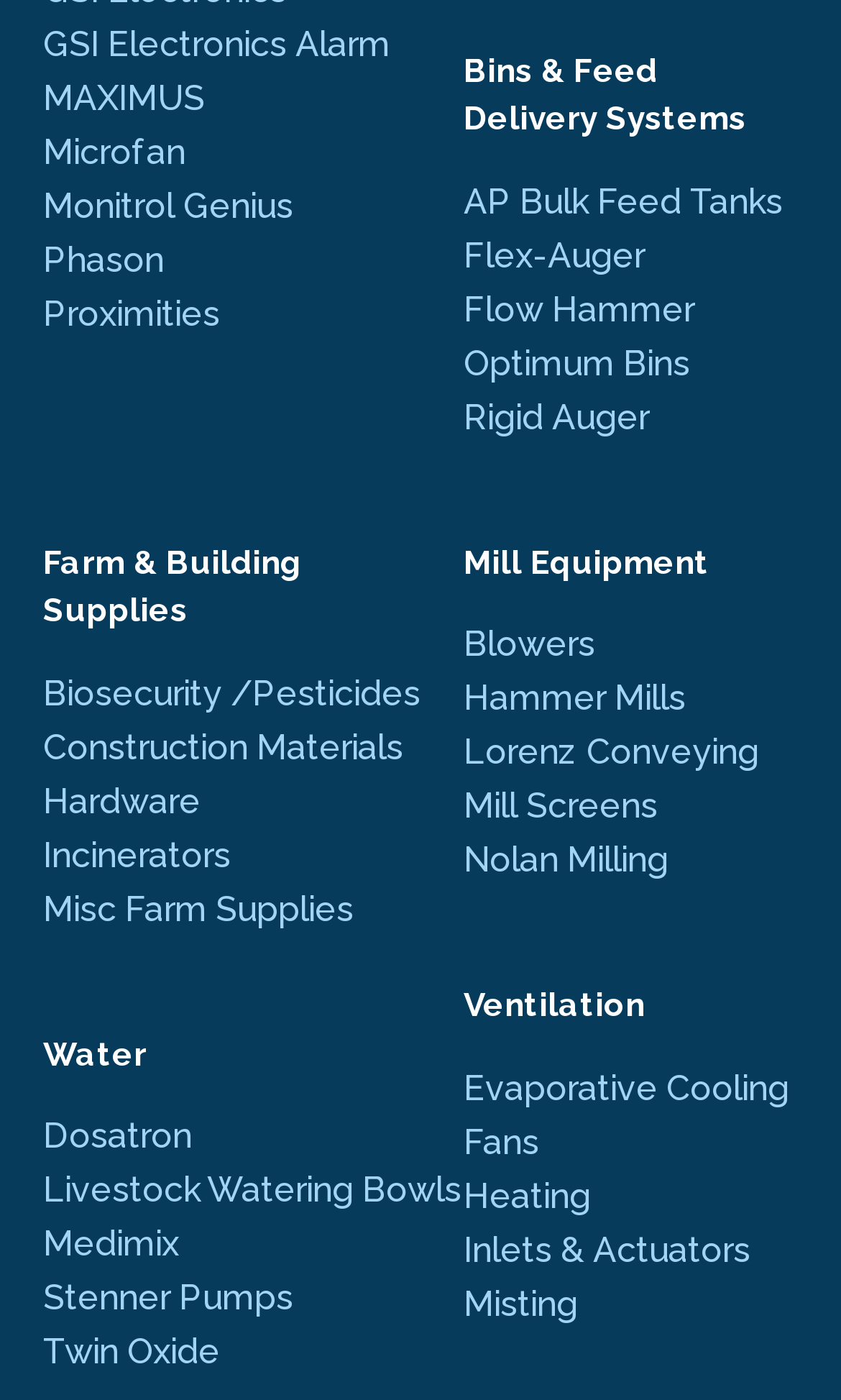What is the last link on the bottom right?
Please look at the screenshot and answer using one word or phrase.

Ventilation